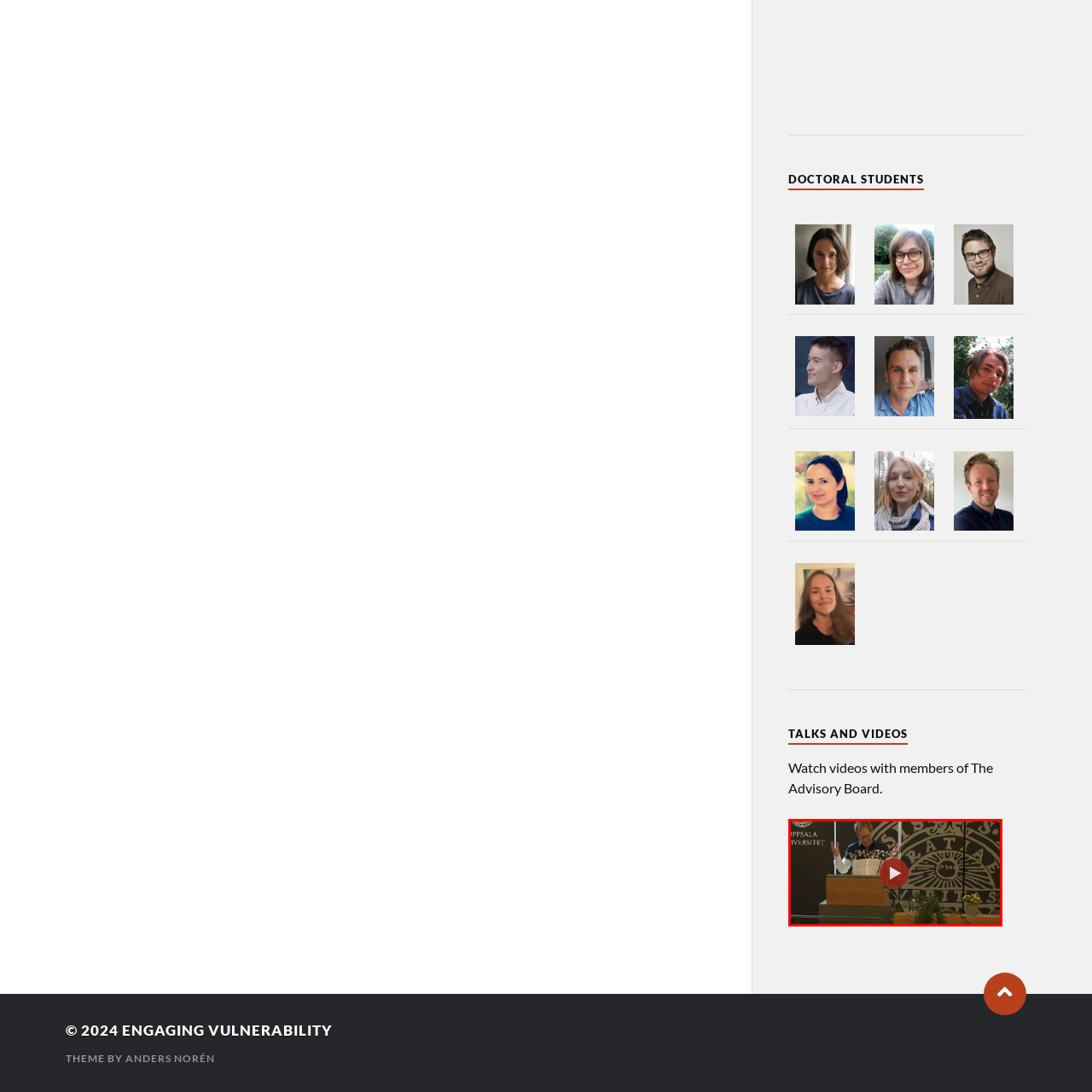Generate a comprehensive caption for the picture highlighted by the red outline.

The image features a speaker presenting at a podium, possibly in a conference or seminar setting. The backdrop displays a prominent emblem or logo from Uppsala University, indicative of an academic environment. The speaker, dressed in a patterned shirt, appears to be engaged in delivering a presentation, gesturing expressively. In the foreground, a small potted plant and a glass of water are positioned on the podium, contributing to a welcoming atmosphere. A play button overlay suggests that this image is part of a video recording, inviting viewers to watch the presentation. This scene encapsulates a vital academic exchange, underlining the university's commitment to knowledge sharing and collaboration.